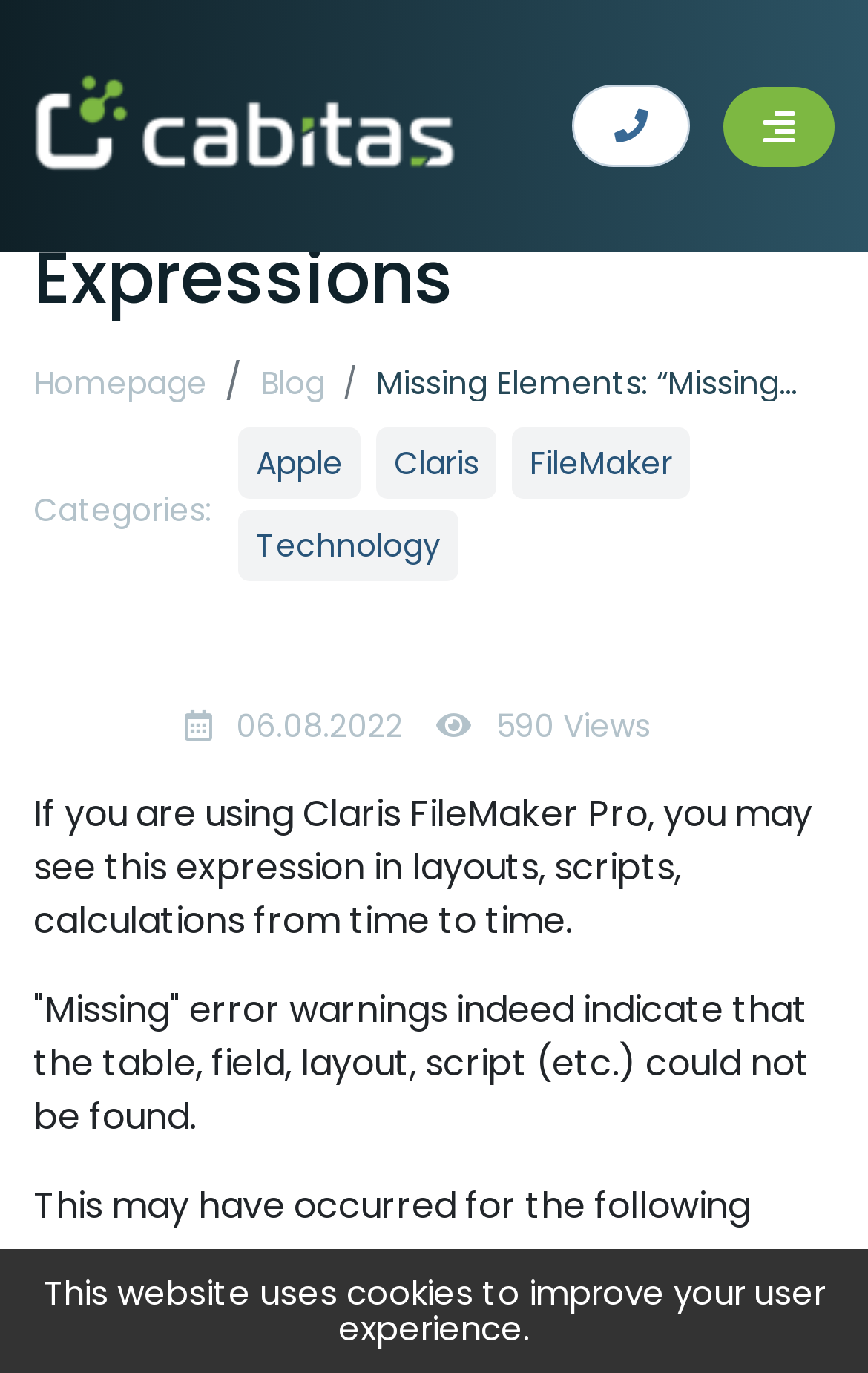What categories are mentioned in the article?
Please answer the question as detailed as possible.

I found the categories by looking at the link elements with the texts 'Apple', 'Claris', 'FileMaker', and 'Technology', which are located below the heading 'Categories:'.